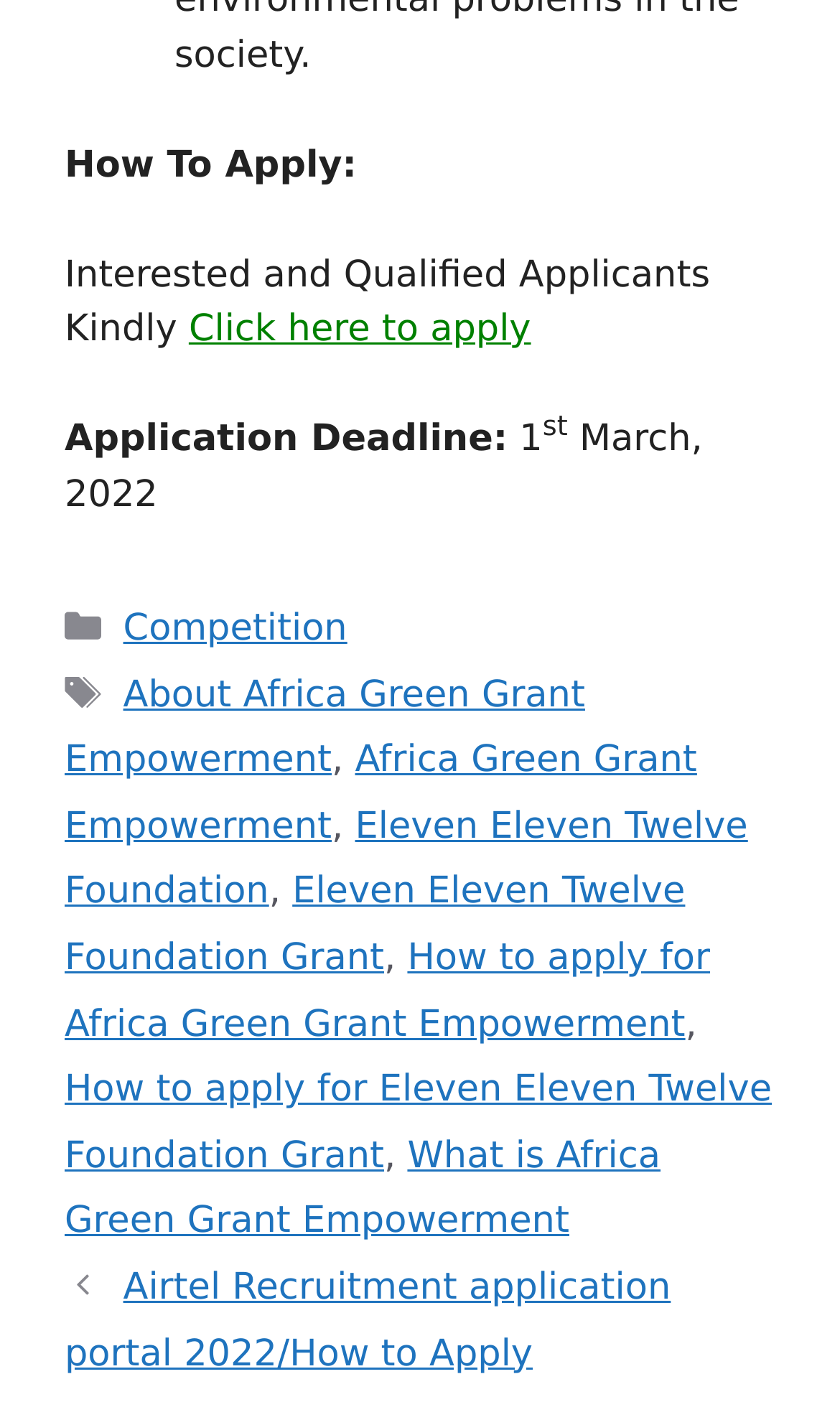Please answer the following question using a single word or phrase: How many links are there in the webpage?

9